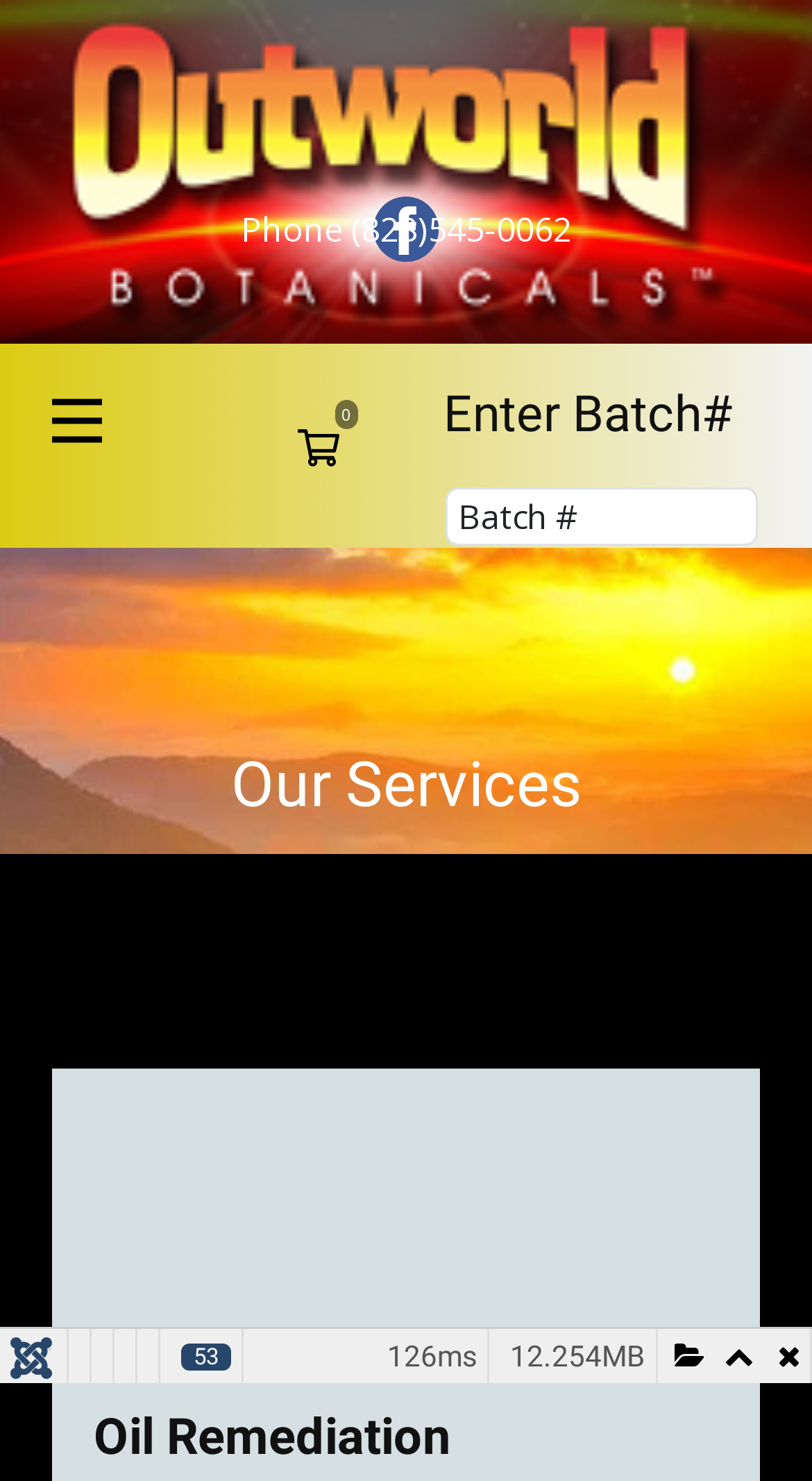Determine the coordinates of the bounding box for the clickable area needed to execute this instruction: "Click the Facebook link".

[0.459, 0.132, 0.541, 0.177]